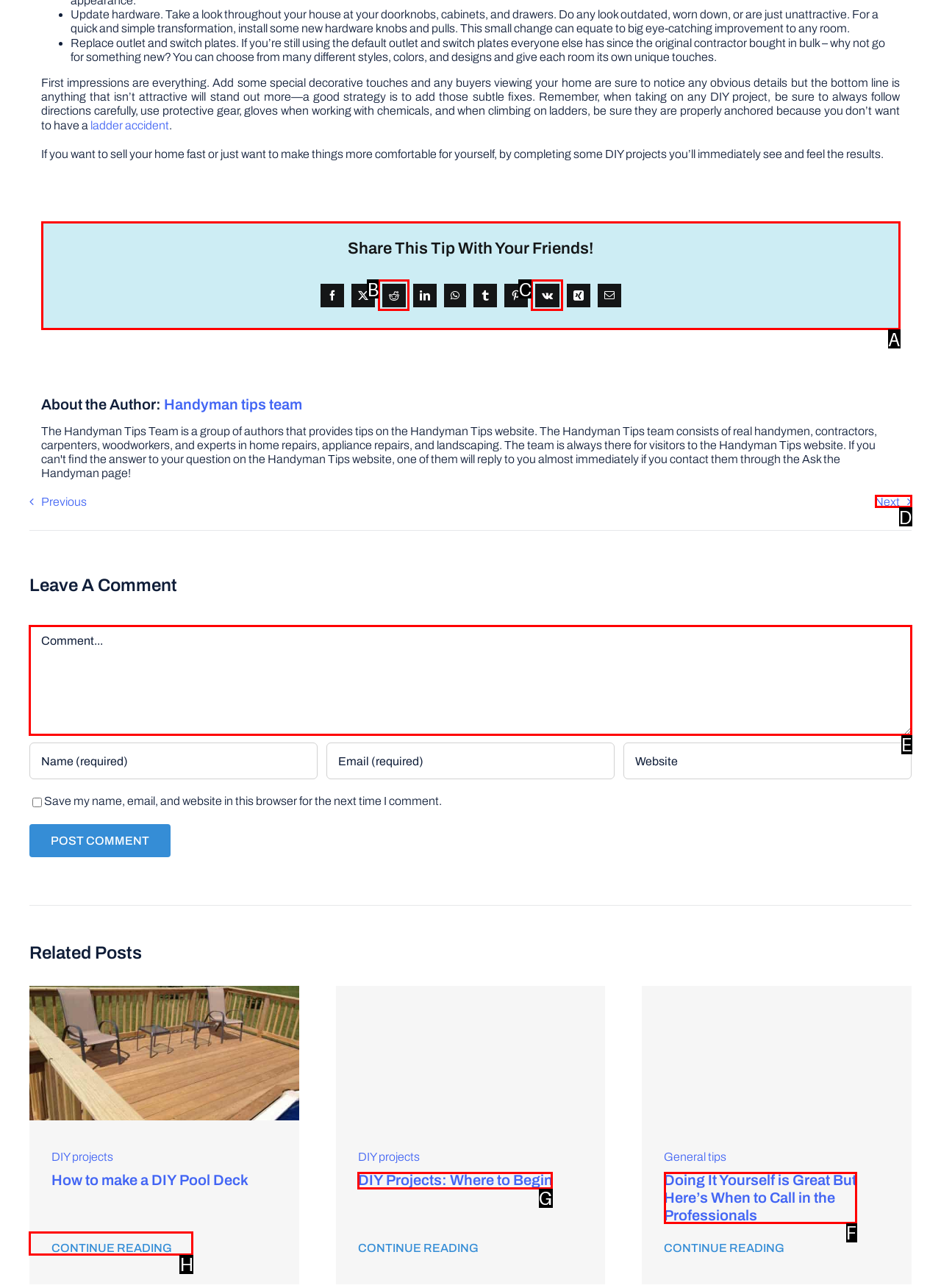Specify the letter of the UI element that should be clicked to achieve the following: Read the 'DIY Projects: Where to Begin' article
Provide the corresponding letter from the choices given.

G